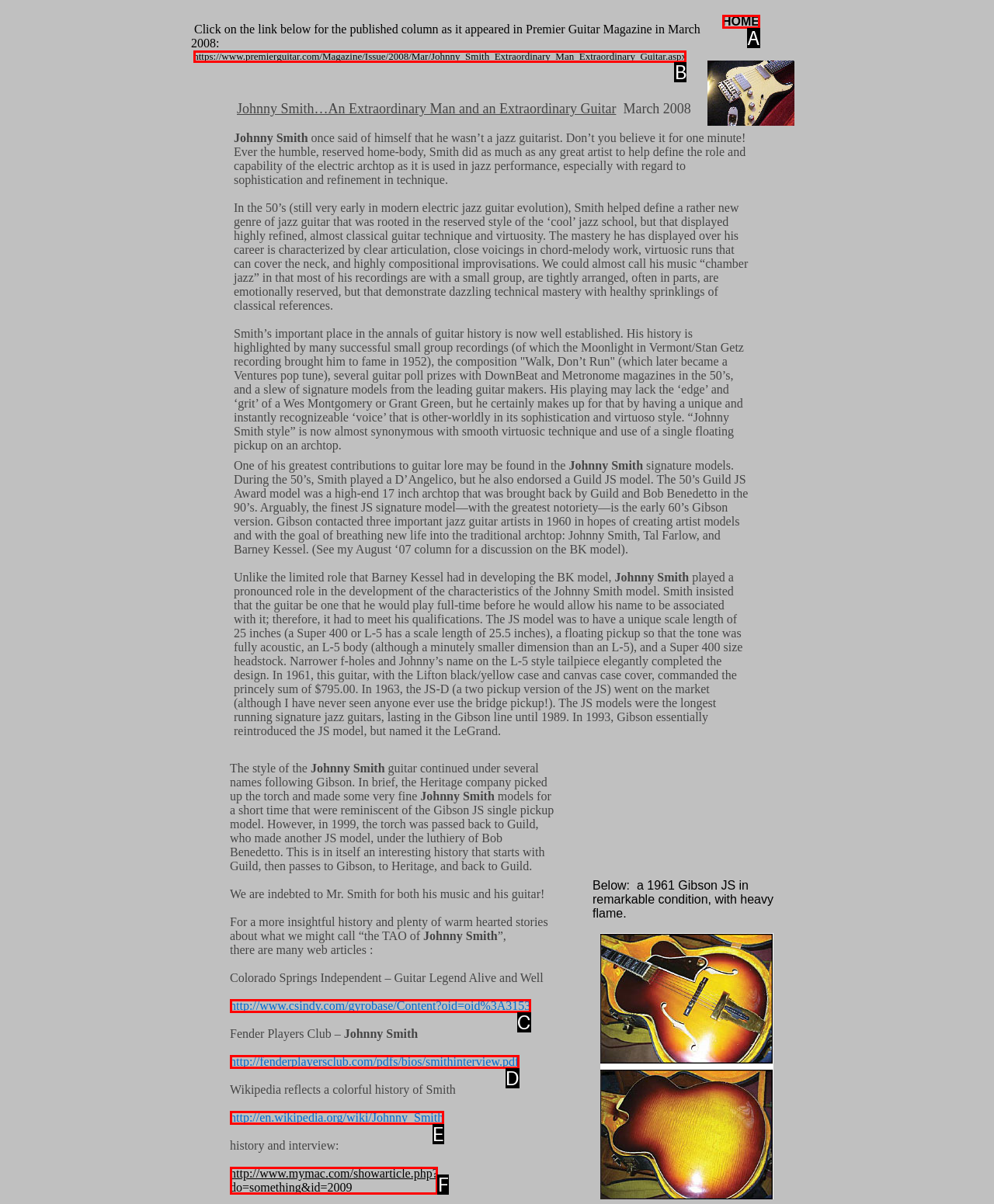Please determine which option aligns with the description: MyPlate icon. Respond with the option’s letter directly from the available choices.

None